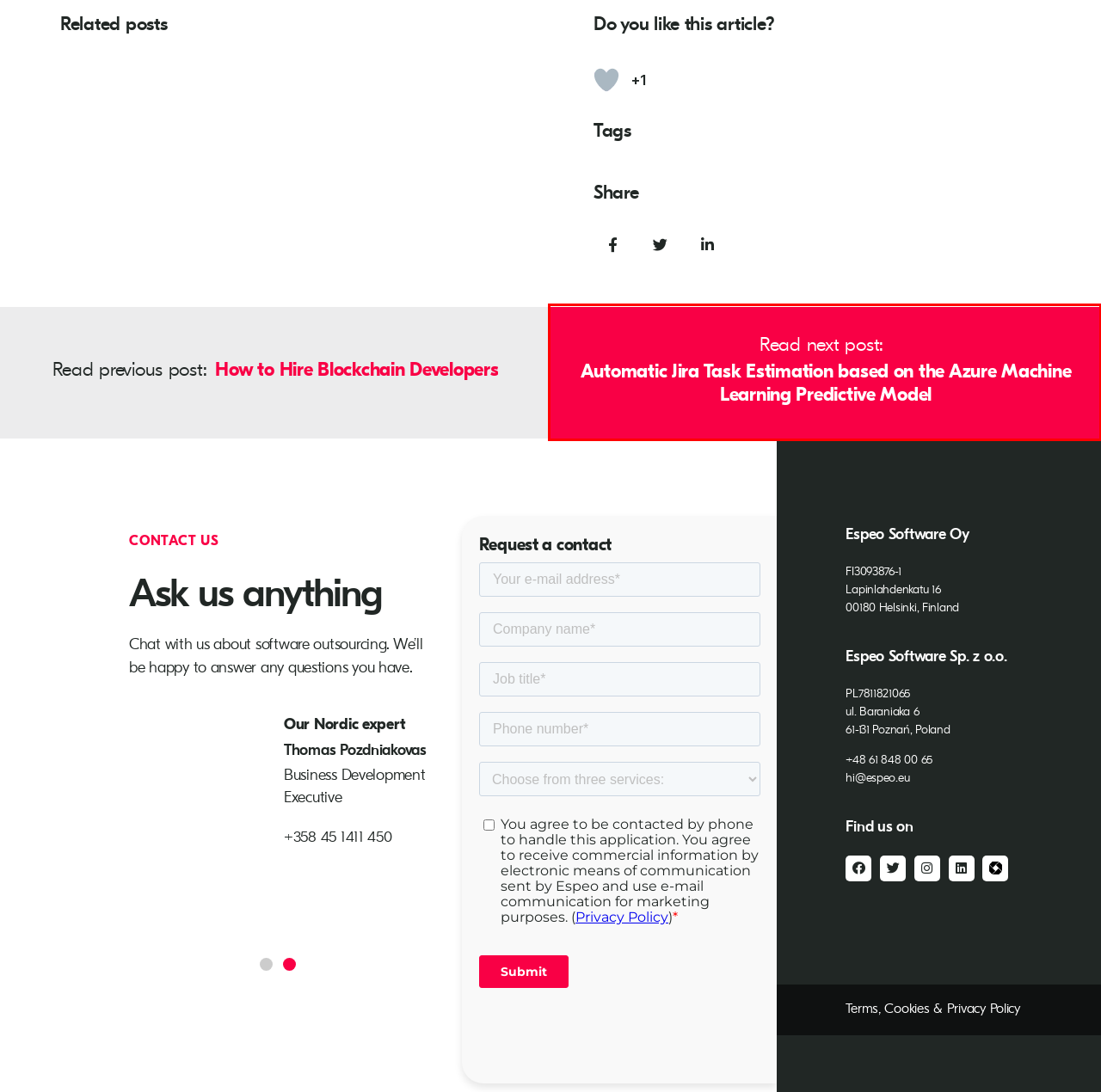Given a screenshot of a webpage with a red bounding box around a UI element, please identify the most appropriate webpage description that matches the new webpage after you click on the element. Here are the candidates:
A. Automatic Jira Task Estimation based on the Azure Machine Learning Predictive Model
B. Services & Expertise - Espeo Software
C. Get started with Espeo Software - Espeo Software
D. Blog - Espeo Software
E. Resources - Espeo Software
F. Contact - Espeo Software
G. Leveraging blockchain for enterprise applications - Espeo Software
H. How to Hire Blockchain Developers for Your STO Projects

A